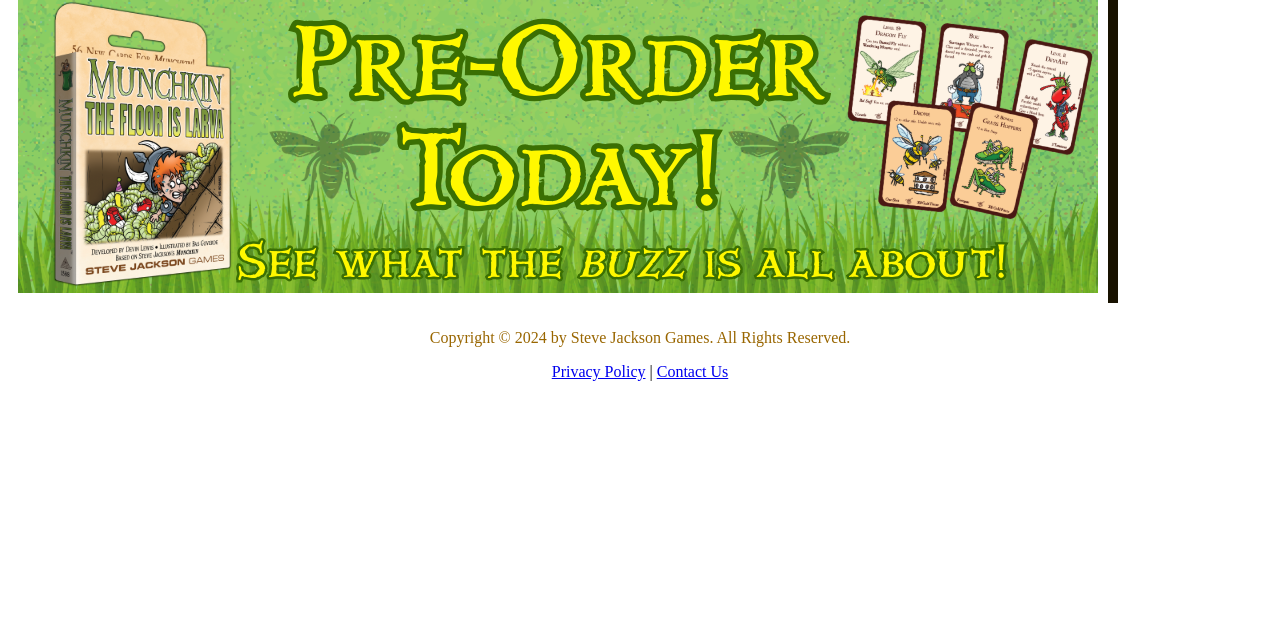Locate the bounding box of the UI element based on this description: "Contact Us". Provide four float numbers between 0 and 1 as [left, top, right, bottom].

[0.513, 0.567, 0.569, 0.594]